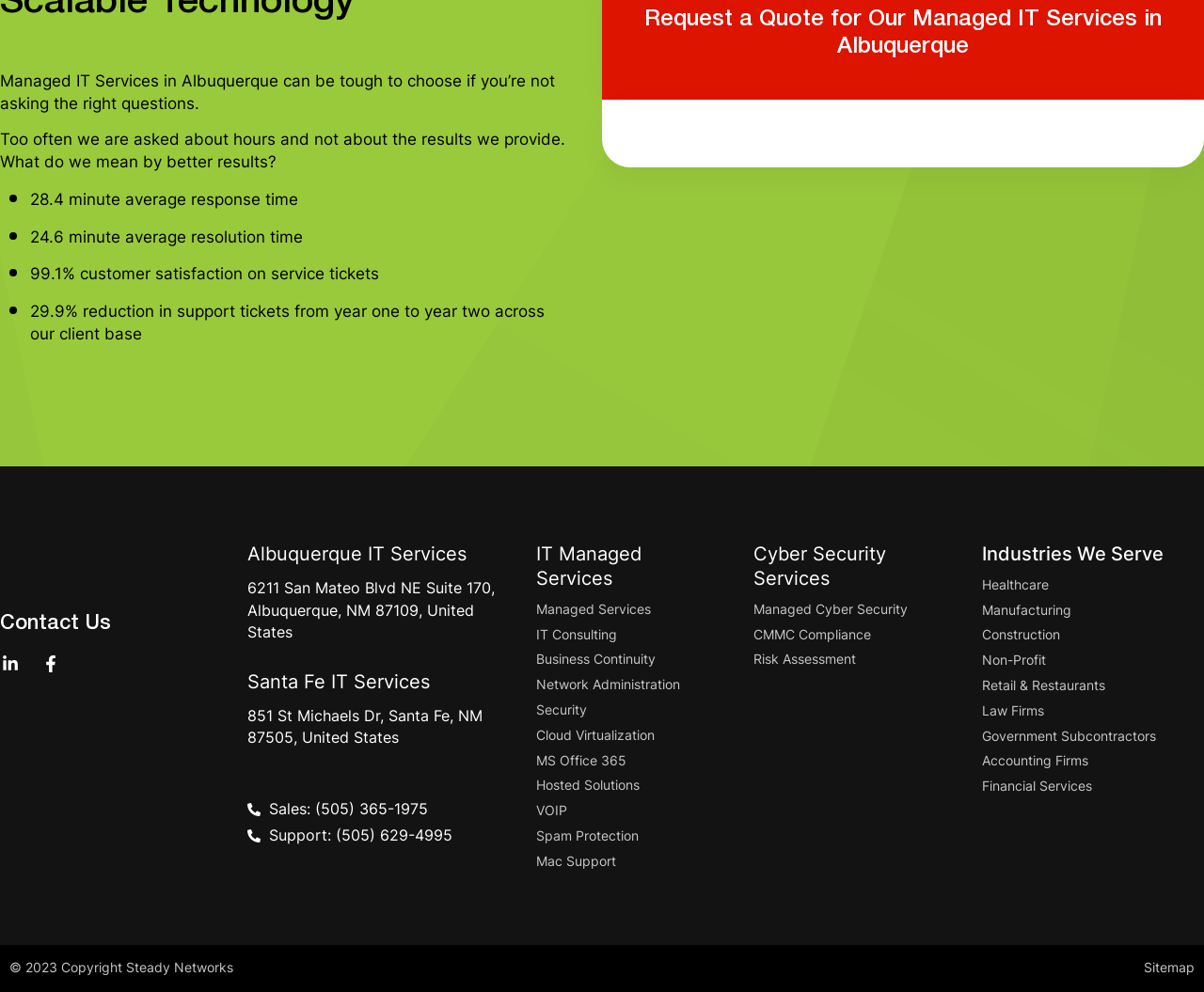Please give the bounding box coordinates of the area that should be clicked to fulfill the following instruction: "Learn more about Albuquerque IT services". The coordinates should be in the format of four float numbers from 0 to 1, i.e., [left, top, right, bottom].

[0.206, 0.547, 0.388, 0.57]